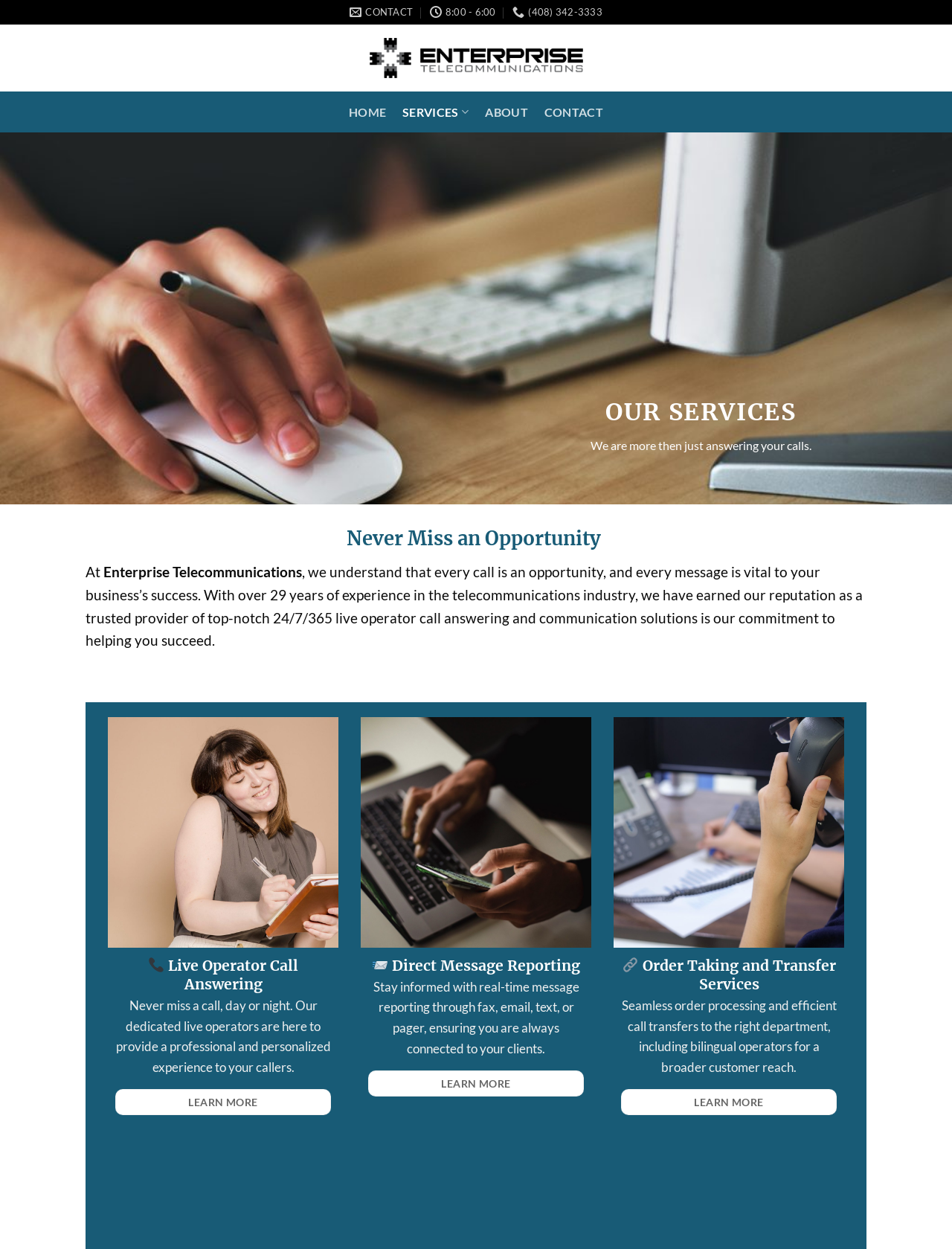What is the company name?
Can you give a detailed and elaborate answer to the question?

The company name can be found in the top-left corner of the webpage, where the logo is located. The text 'Entertelecom' is written next to the logo, indicating that it is the name of the company.